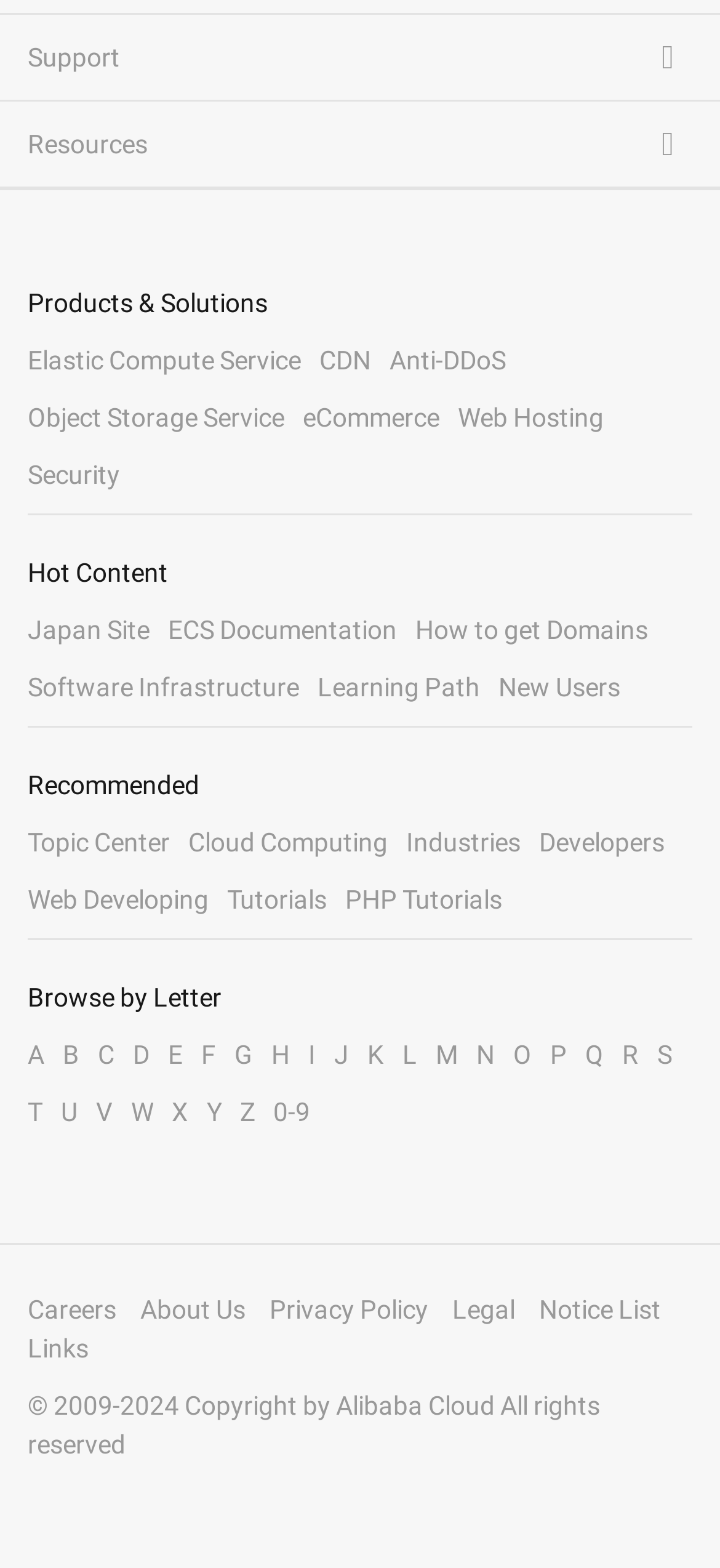Could you specify the bounding box coordinates for the clickable section to complete the following instruction: "Browse Elastic Compute Service"?

[0.038, 0.22, 0.418, 0.239]